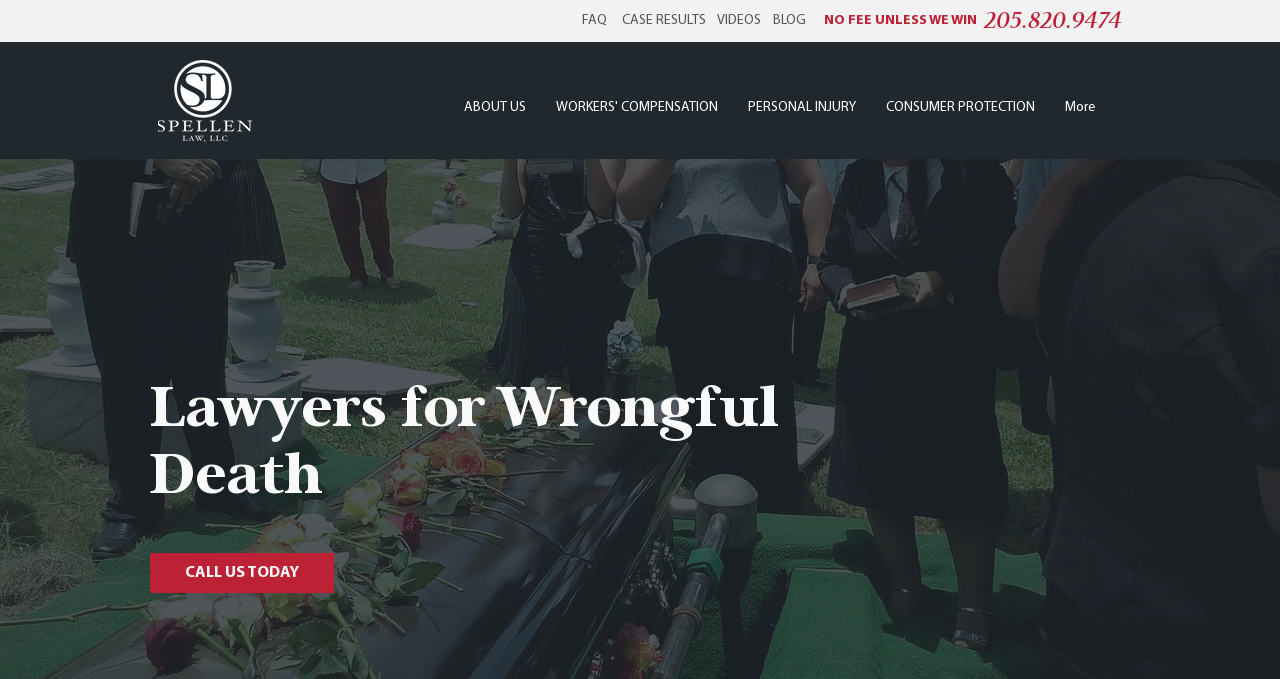Could you highlight the region that needs to be clicked to execute the instruction: "Click on the HOME link"?

None